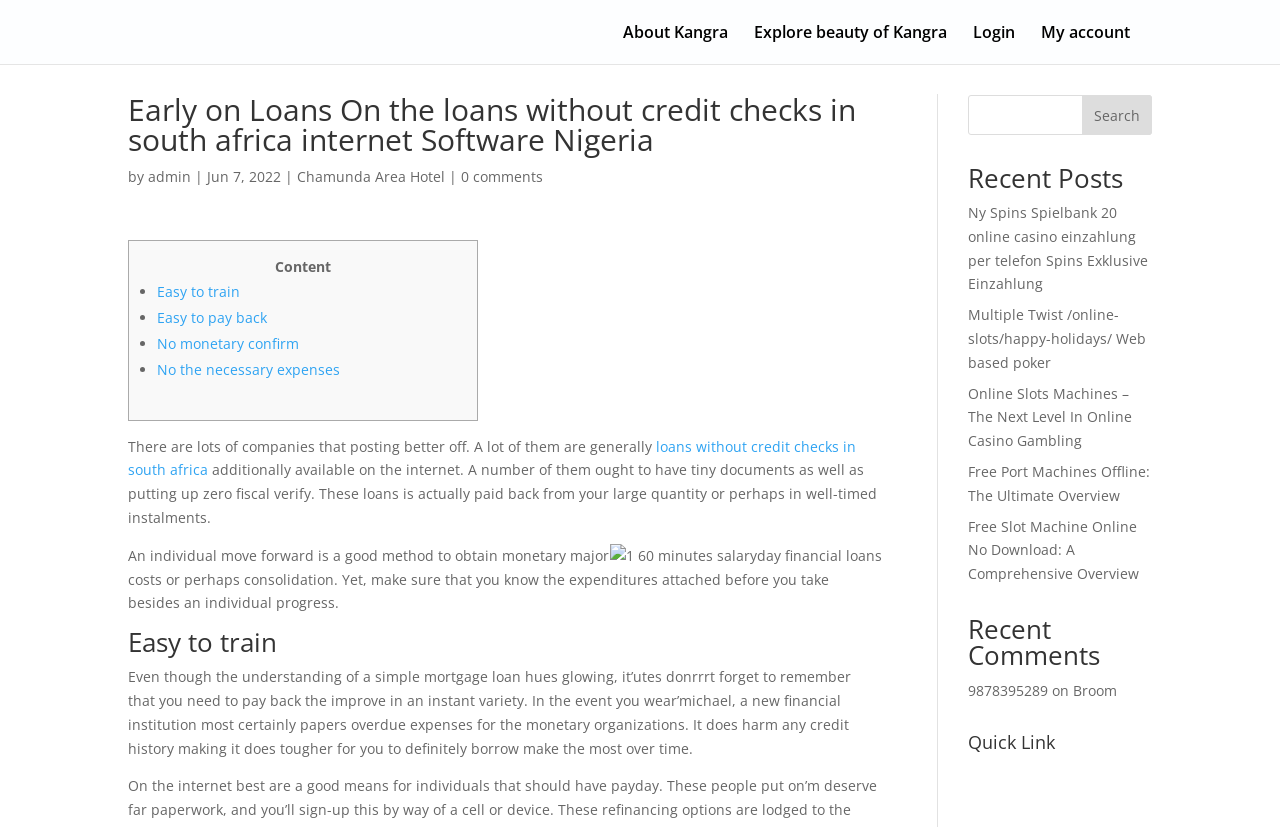Show the bounding box coordinates for the HTML element described as: "0 comments".

[0.36, 0.202, 0.424, 0.225]